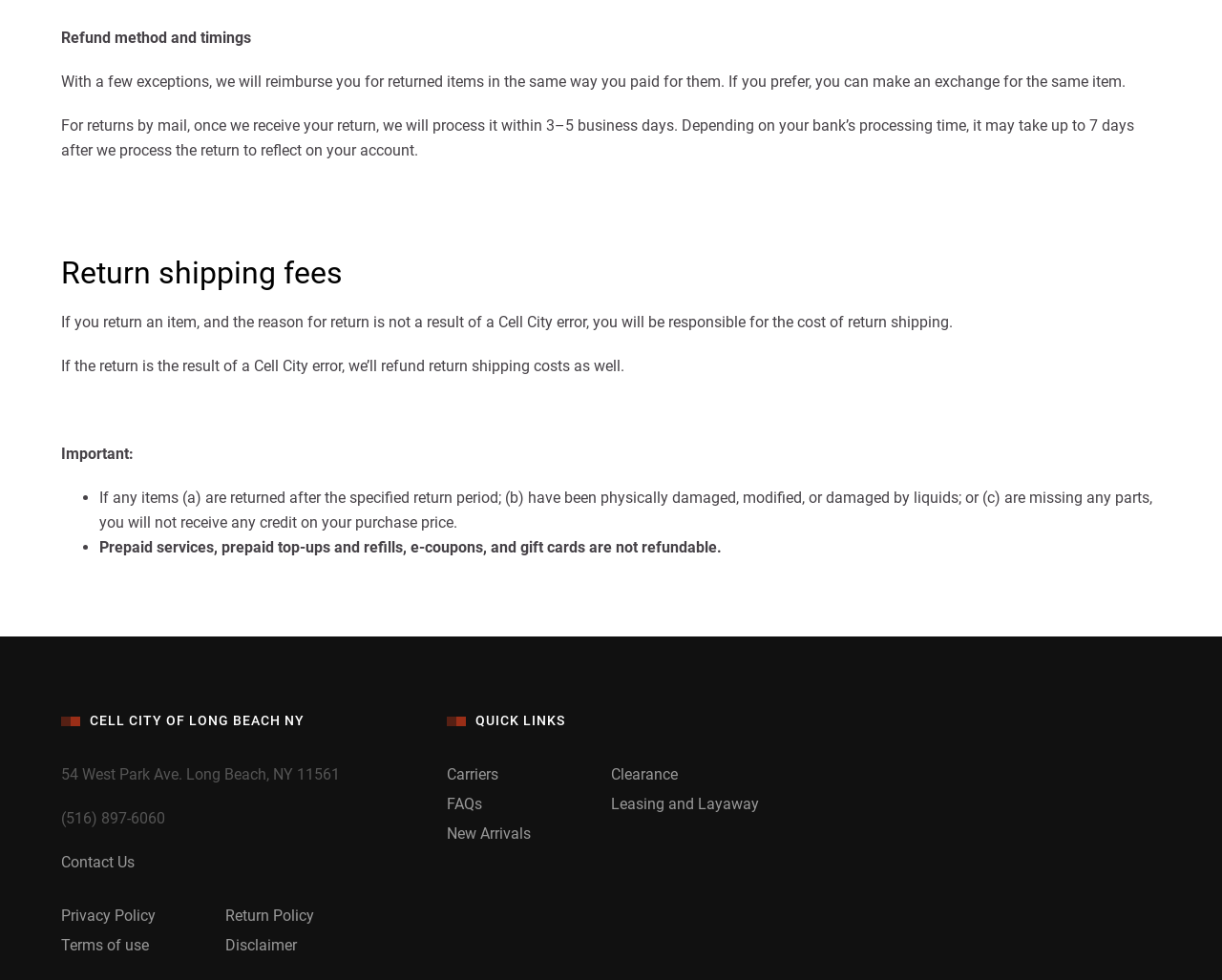Find the bounding box coordinates of the element you need to click on to perform this action: 'Contact Us'. The coordinates should be represented by four float values between 0 and 1, in the format [left, top, right, bottom].

[0.05, 0.87, 0.11, 0.889]